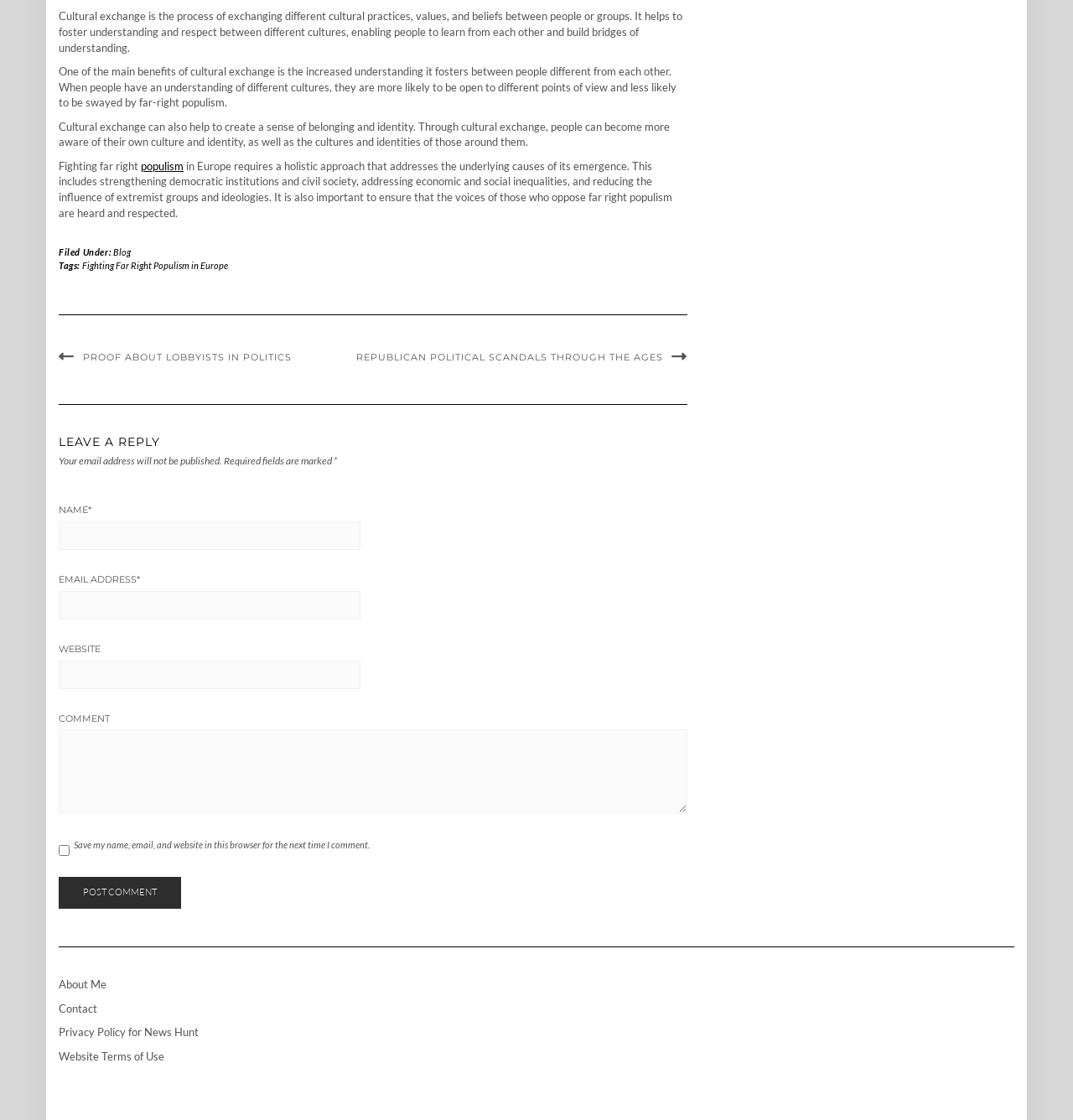Please provide the bounding box coordinates in the format (top-left x, top-left y, bottom-right x, bottom-right y). Remember, all values are floating point numbers between 0 and 1. What is the bounding box coordinate of the region described as: Website Terms of Use

[0.055, 0.937, 0.153, 0.949]